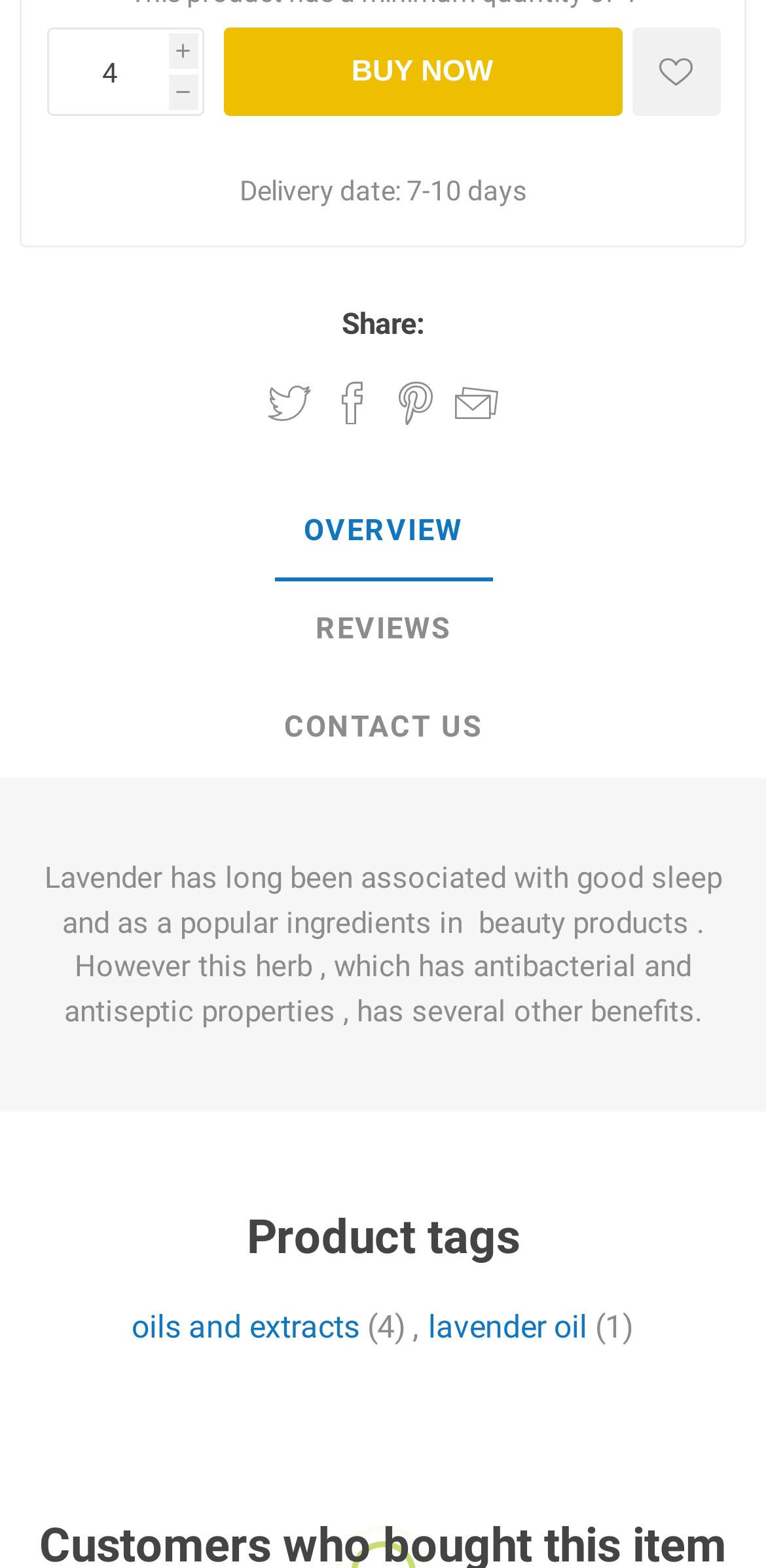Extract the bounding box of the UI element described as: "lavender oil".

[0.559, 0.832, 0.767, 0.862]